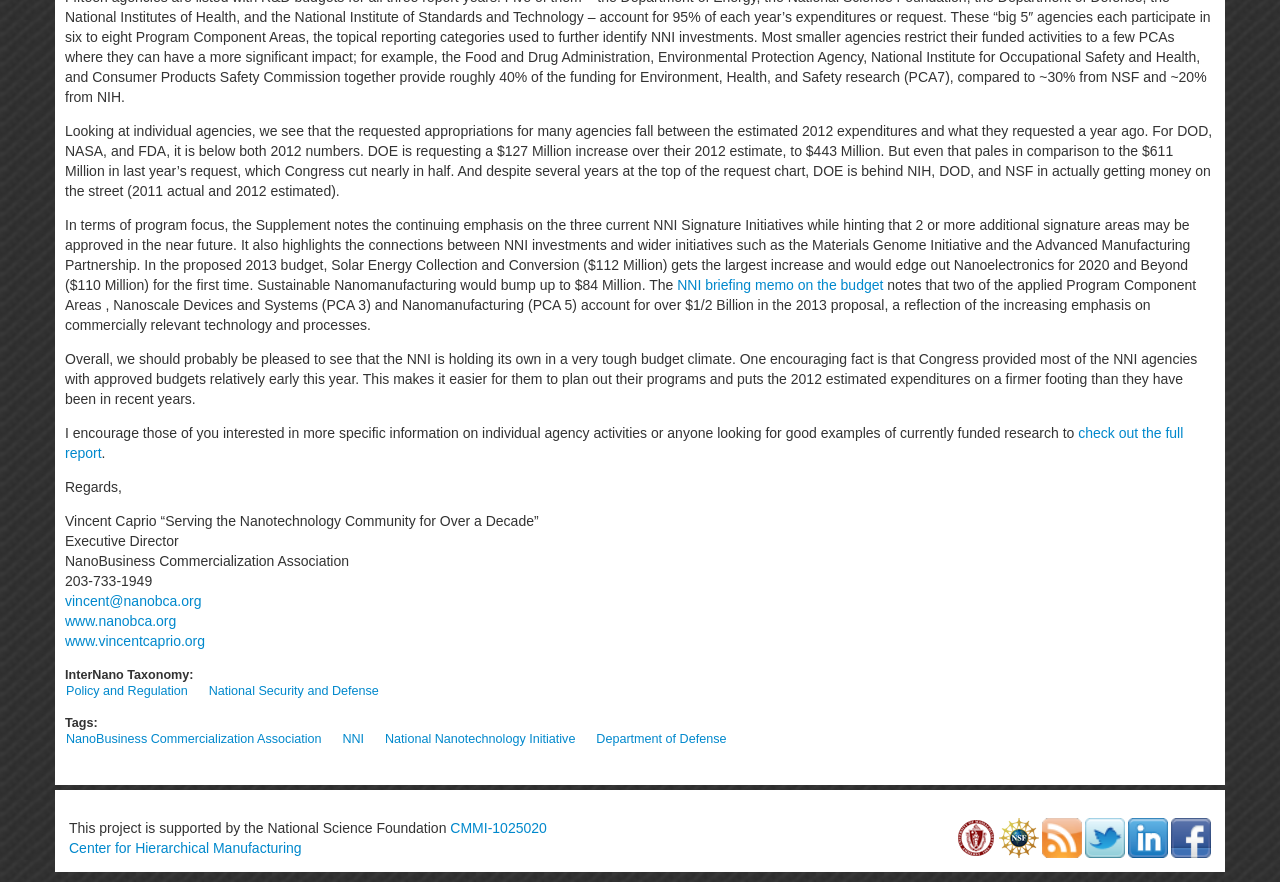Using the provided element description "check out the full report", determine the bounding box coordinates of the UI element.

[0.051, 0.481, 0.924, 0.521]